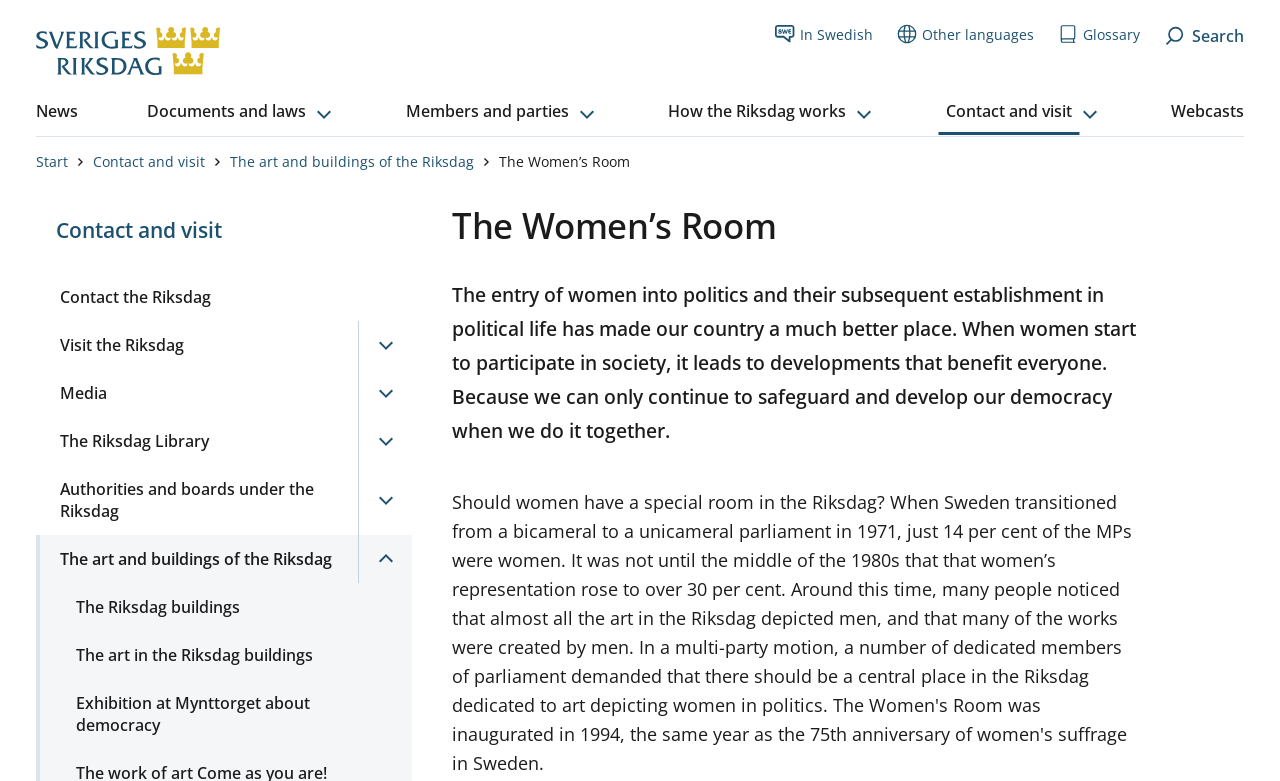Highlight the bounding box coordinates of the region I should click on to meet the following instruction: "Explore documents and laws".

[0.107, 0.113, 0.271, 0.174]